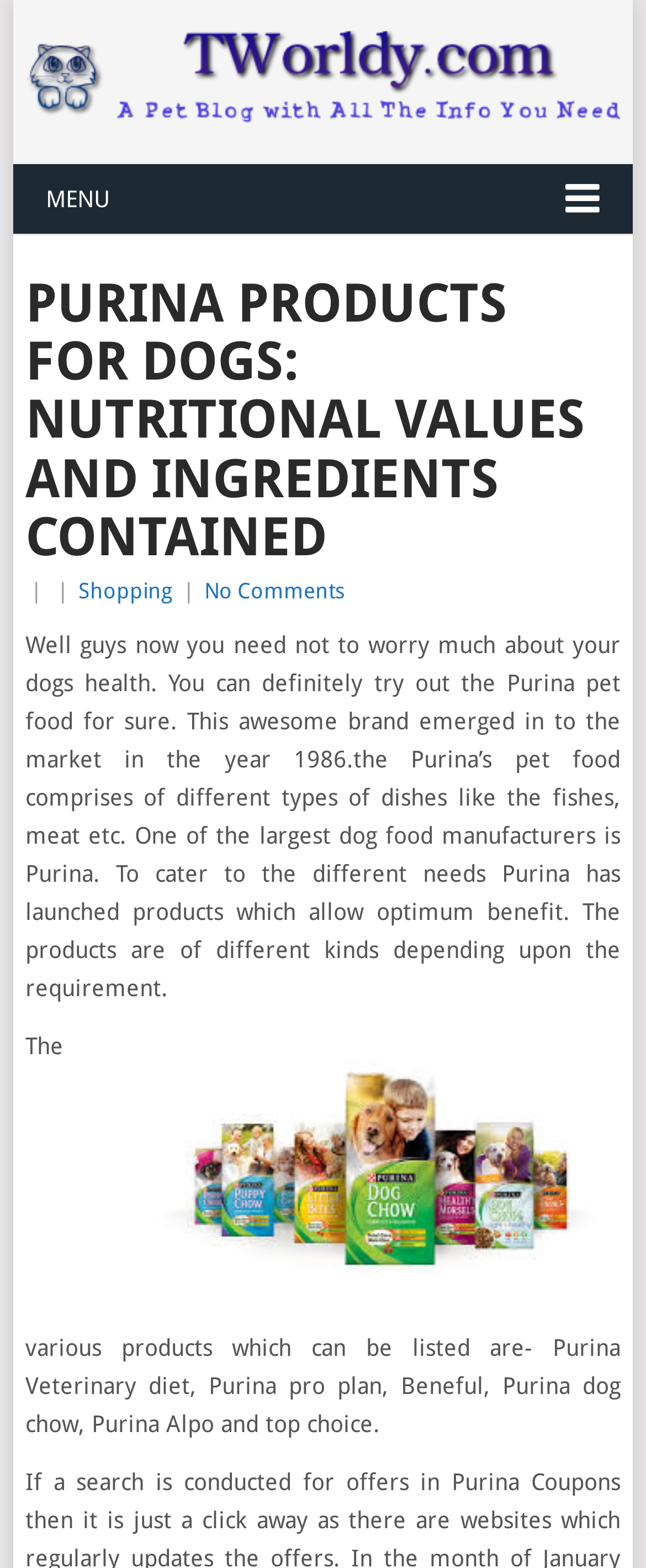What are some of the products offered by Purina?
Based on the visual details in the image, please answer the question thoroughly.

The webpage lists some of the products offered by Purina, including Purina Veterinary diet, Purina pro plan, Beneful, Purina dog chow, Purina Alpo, and top choice, which cater to the different needs of dogs.